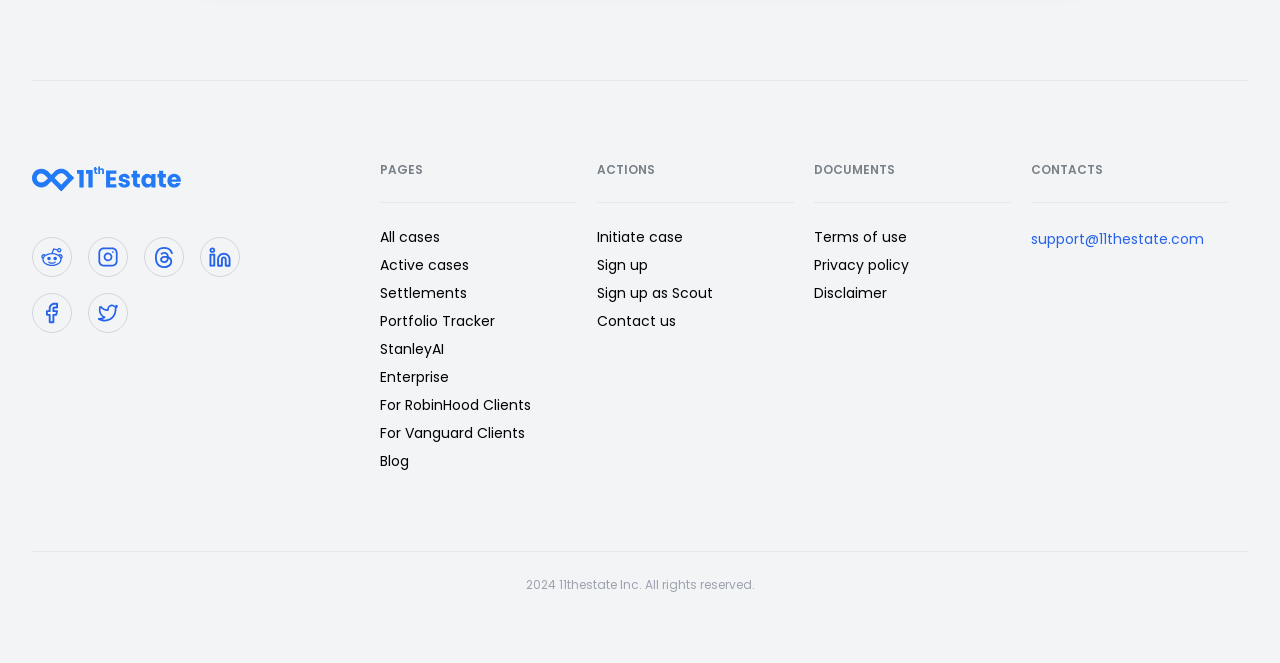How many links are there under the 'DOCUMENTS' category?
Please use the visual content to give a single word or phrase answer.

3